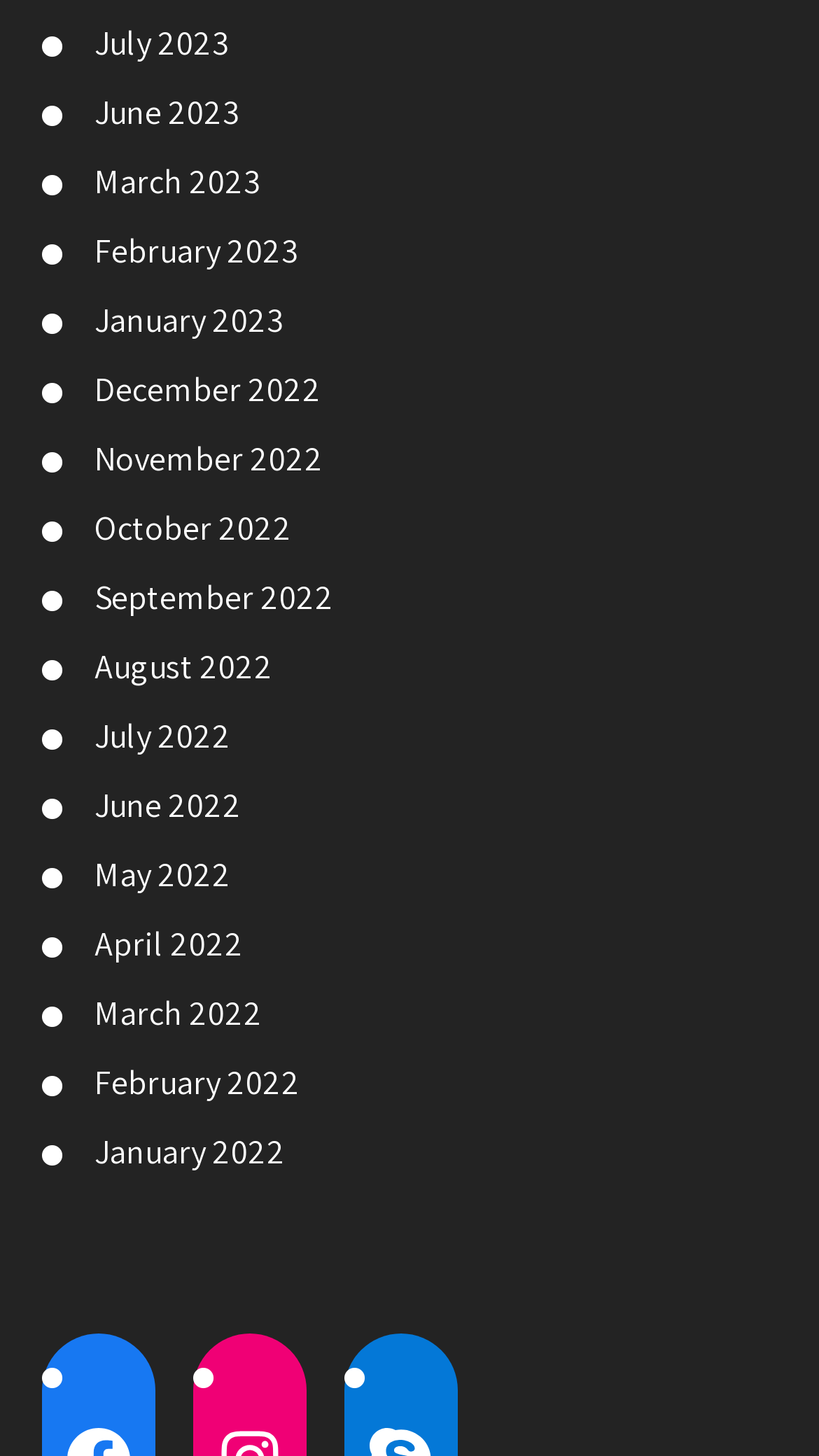How many links are below the 'September 2022' link?
Please provide a detailed and comprehensive answer to the question.

I compared the y1 and y2 coordinates of each link and found that the 'September 2022' link has a y1 coordinate of 0.396. I then counted the number of links with y1 coordinates greater than 0.396 and found 7 links below the 'September 2022' link.